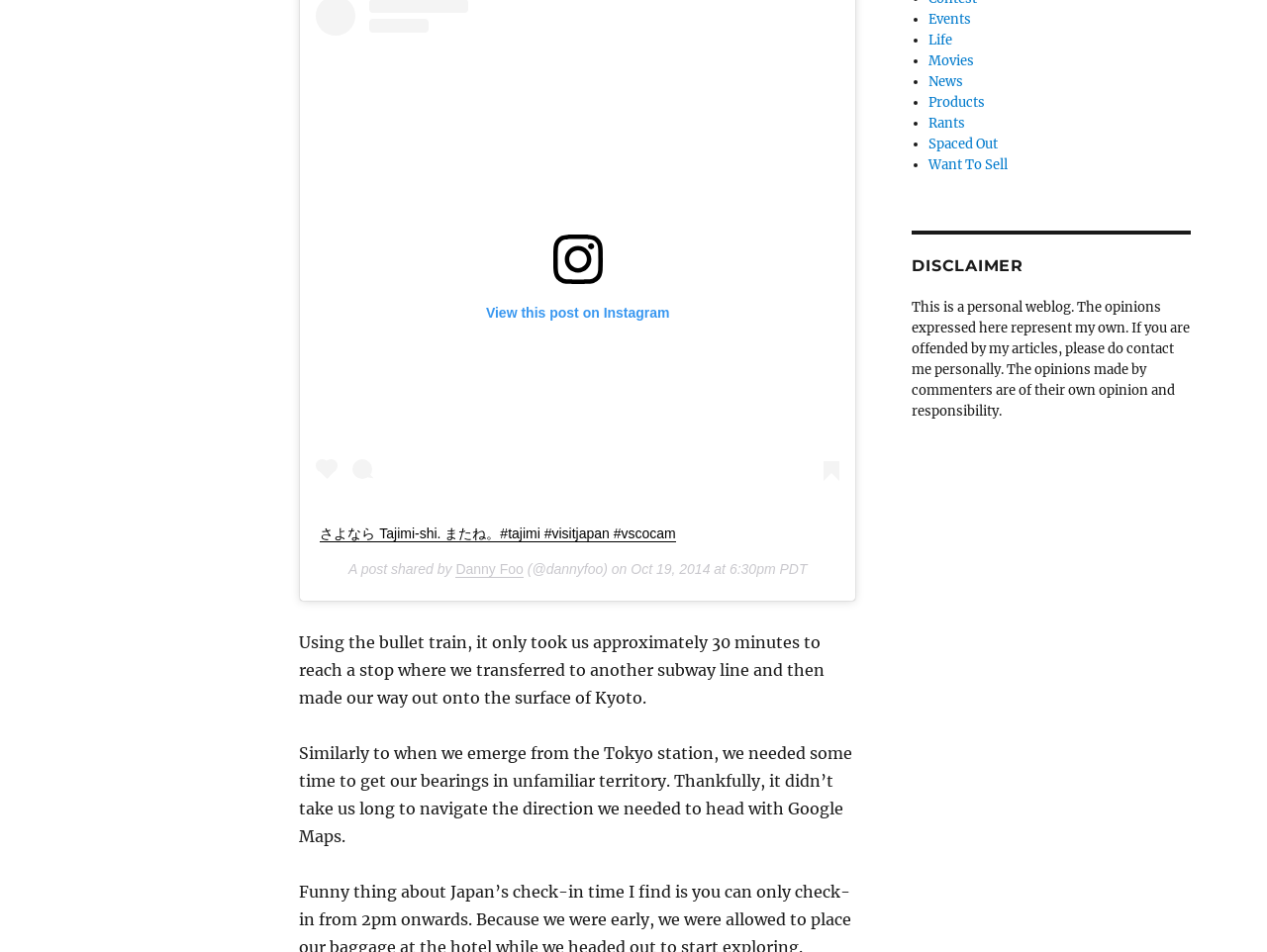Given the element description, predict the bounding box coordinates in the format (top-left x, top-left y, bottom-right x, bottom-right y), using floating point numbers between 0 and 1: さよなら Tajimi-shi. またね。#tajimi #visitjapan #vscocam

[0.253, 0.552, 0.533, 0.568]